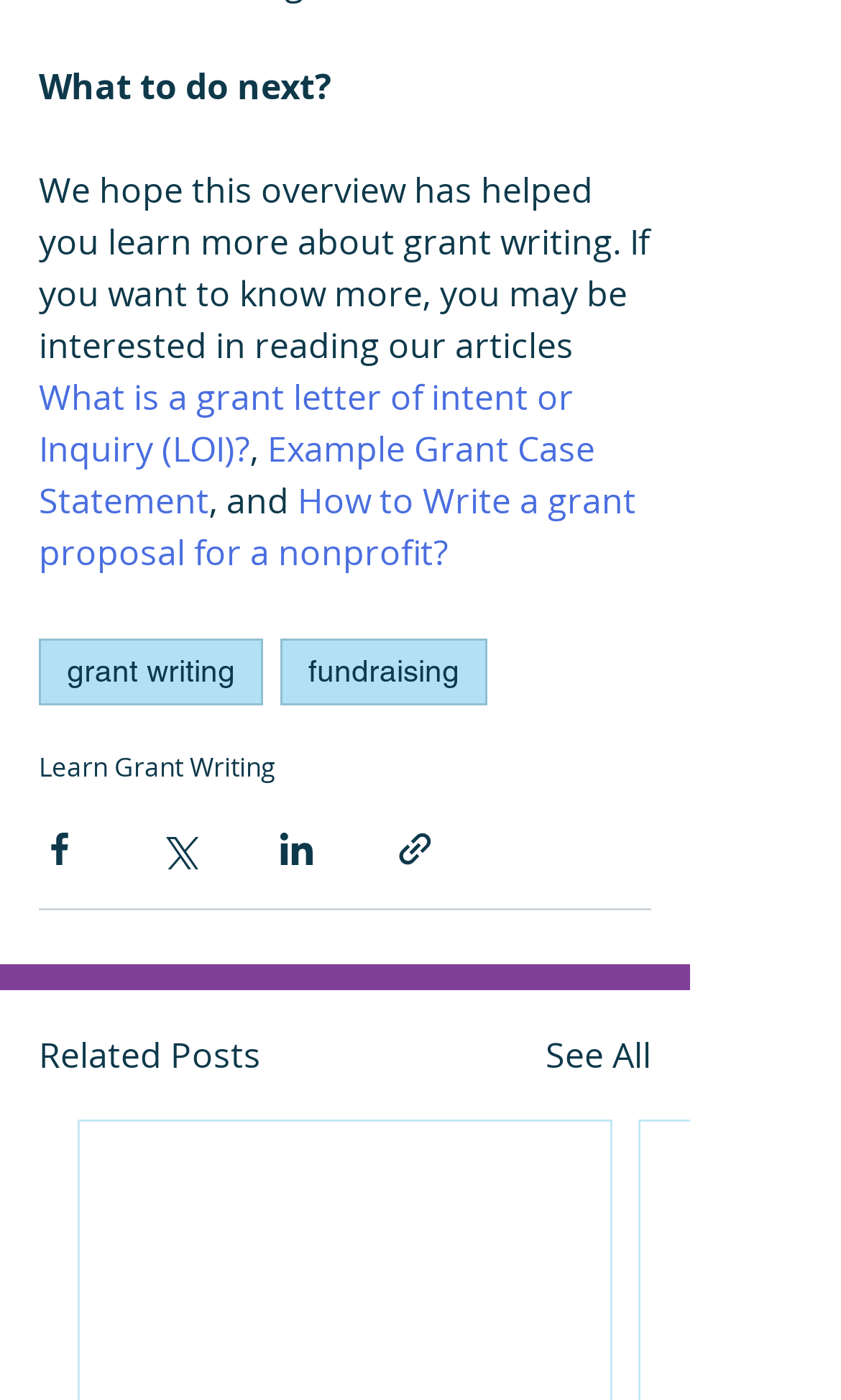Reply to the question below using a single word or brief phrase:
What is the navigation section for?

Browsing topics